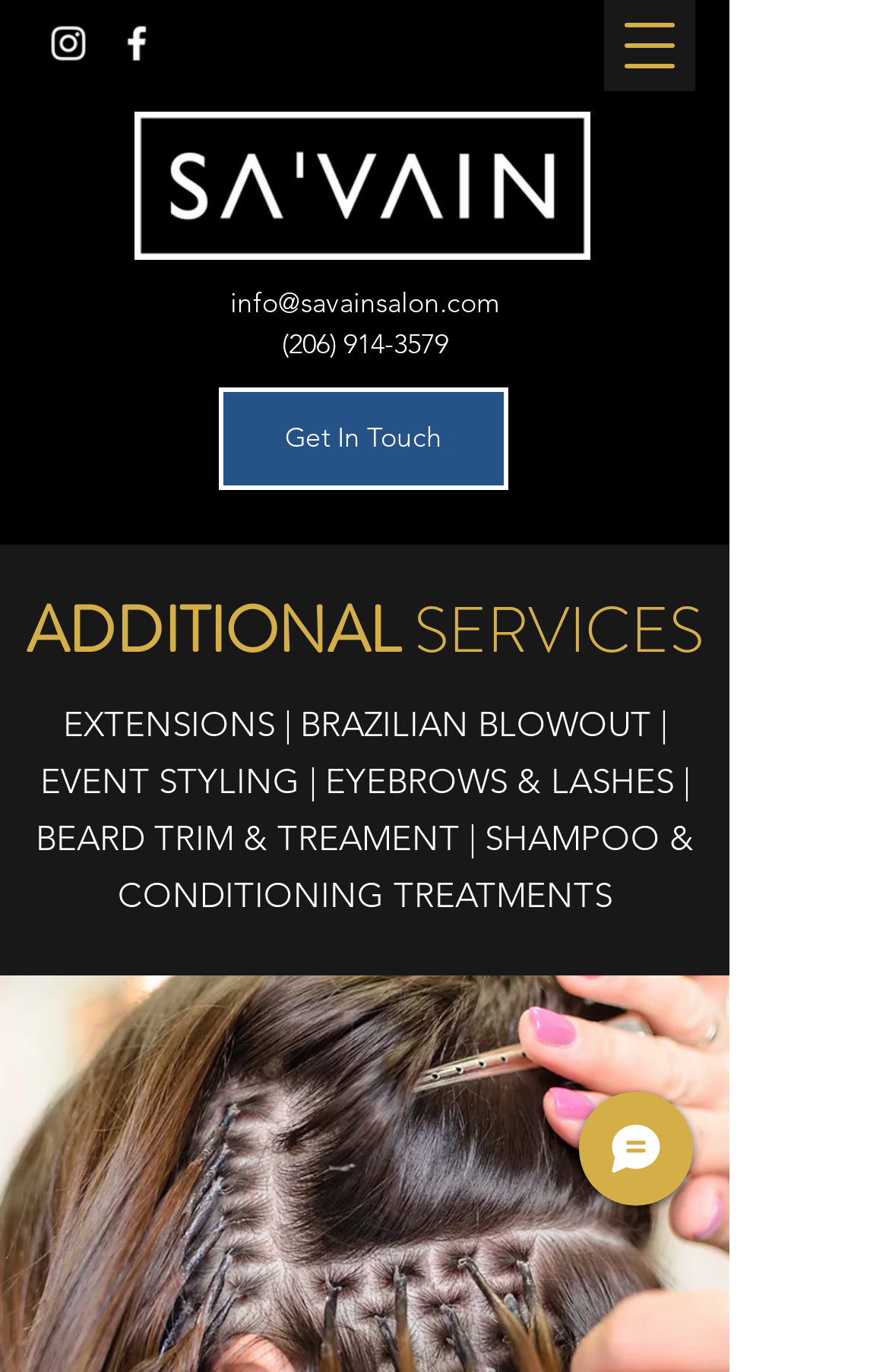What is the logo image filename?
Answer the question with a single word or phrase, referring to the image.

logo-box-white.png